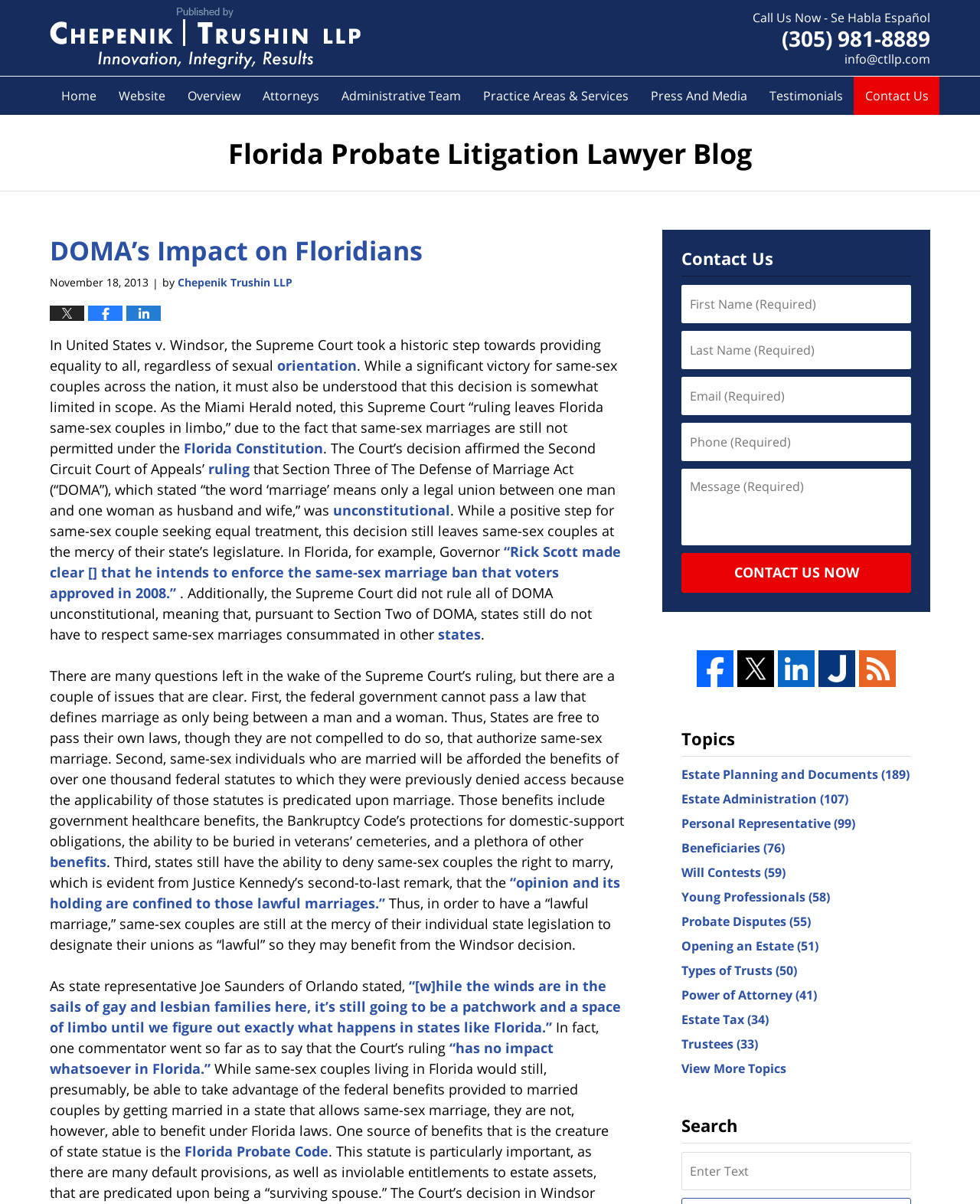What is the name of the law firm?
Refer to the screenshot and respond with a concise word or phrase.

Chepenik Trushin LLP